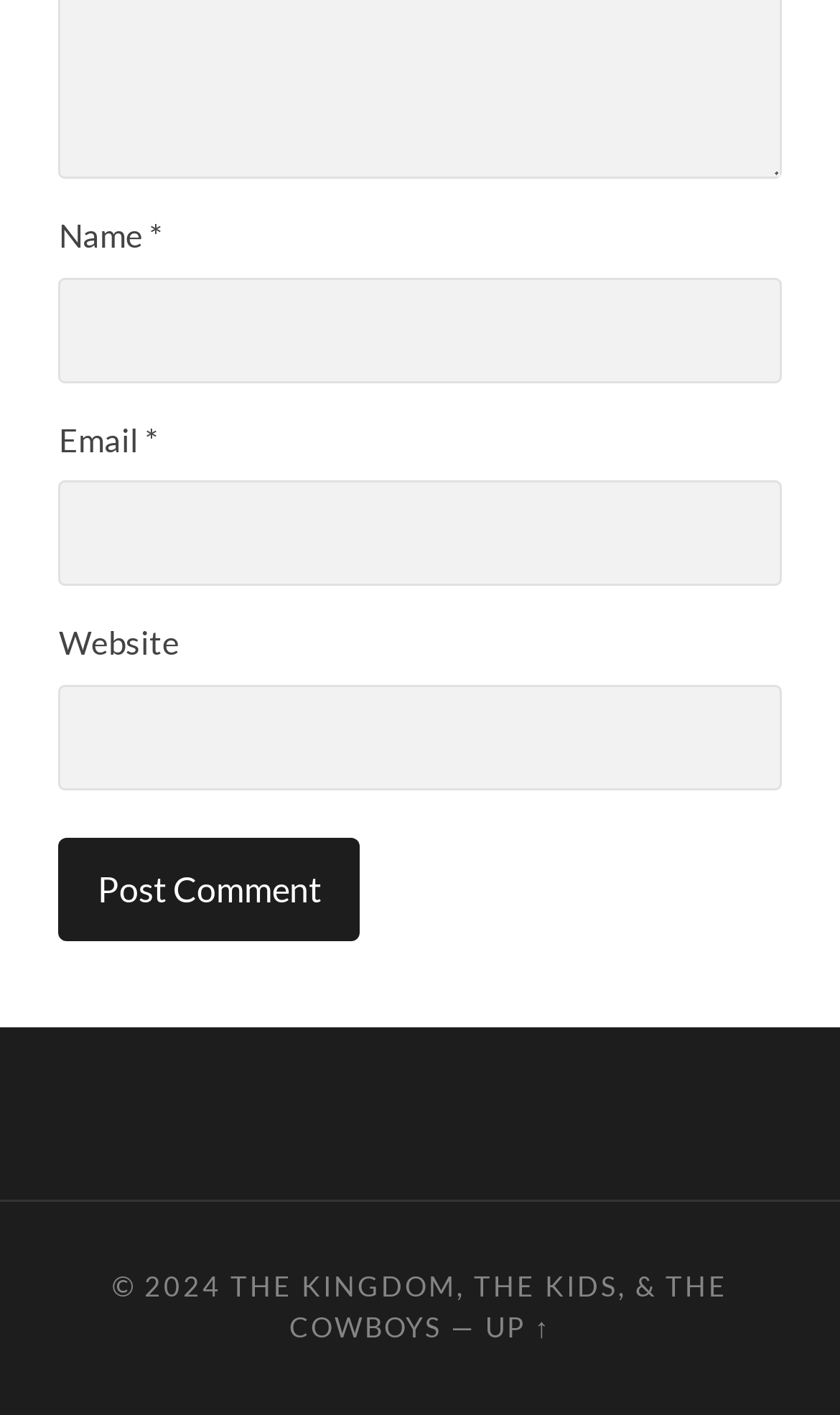Answer the question below using just one word or a short phrase: 
What is the link text at the bottom?

THE KINGDOM, THE KIDS, & THE COWBOYS